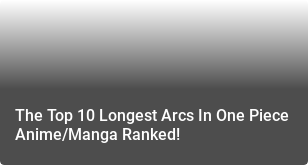Explain what is happening in the image with elaborate details.

The image features a visually striking title card that reads, "The Top 10 Longest Arcs In One Piece Anime/Manga Ranked!" This headline suggests a comprehensive analysis of the longest story arcs within the iconic "One Piece" series, which is celebrated for its complex narratives and extensive character development. The design of the card, with its gradient background transitioning from dark to light, adds to its eye-catching appeal, making it an engaging introduction for readers eager to explore the intricate and lengthy storylines that have captivated fans over the years. This ranked list promises to offer insights into the arcs that are not only longest in duration but likely significant in terms of plot developments and character arcs within the beloved franchise.